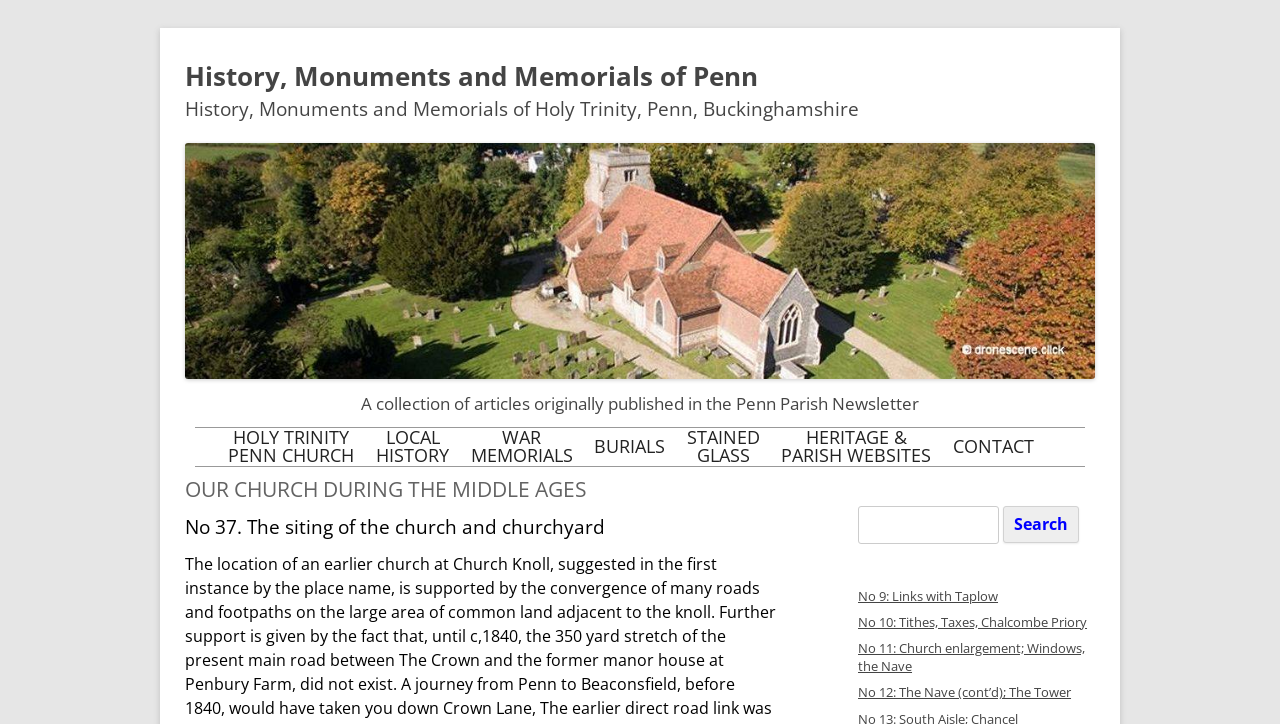Construct a comprehensive caption that outlines the webpage's structure and content.

This webpage is about the history, monuments, and memorials of Penn, a village in Buckinghamshire, England. At the top, there is a header image and a heading that reads "History, Monuments and Memorials of Penn". Below the header image, there is a brief description of the webpage, stating that it is a collection of articles originally published in the Penn Parish Newsletter.

The main content of the webpage is divided into several sections, each with a heading and a list of links. The sections include "HOLY TRINITY PENN CHURCH", "LOCAL HISTORY", "WAR MEMORIALS", "BURIALS", "STAINED GLASS", and "CONTACT". Each section has multiple links to specific articles or pages related to the topic.

On the left side of the webpage, there is a navigation menu with links to different sections of the webpage, including "HISTORY, MONUMENTS AND MEMORIALS OF PENN", "LOCAL HISTORY", "WAR MEMORIALS", and "CONTACT". There is also a search bar at the bottom of the navigation menu, allowing users to search for specific keywords or phrases.

In the main content area, there are multiple links to articles with titles such as "A BRIEF HISTORY OF PENN CHURCH", "HOW OLD IS OUR CHURCH", and "THE PENN DOOM". There are also links to articles about local history, war memorials, burials, and stained glass.

At the bottom of the webpage, there are links to other related websites, including the Holy Trinity Penn & St Margaret's Parish Website and the Holy Trinity Penn Street Heritage Website.